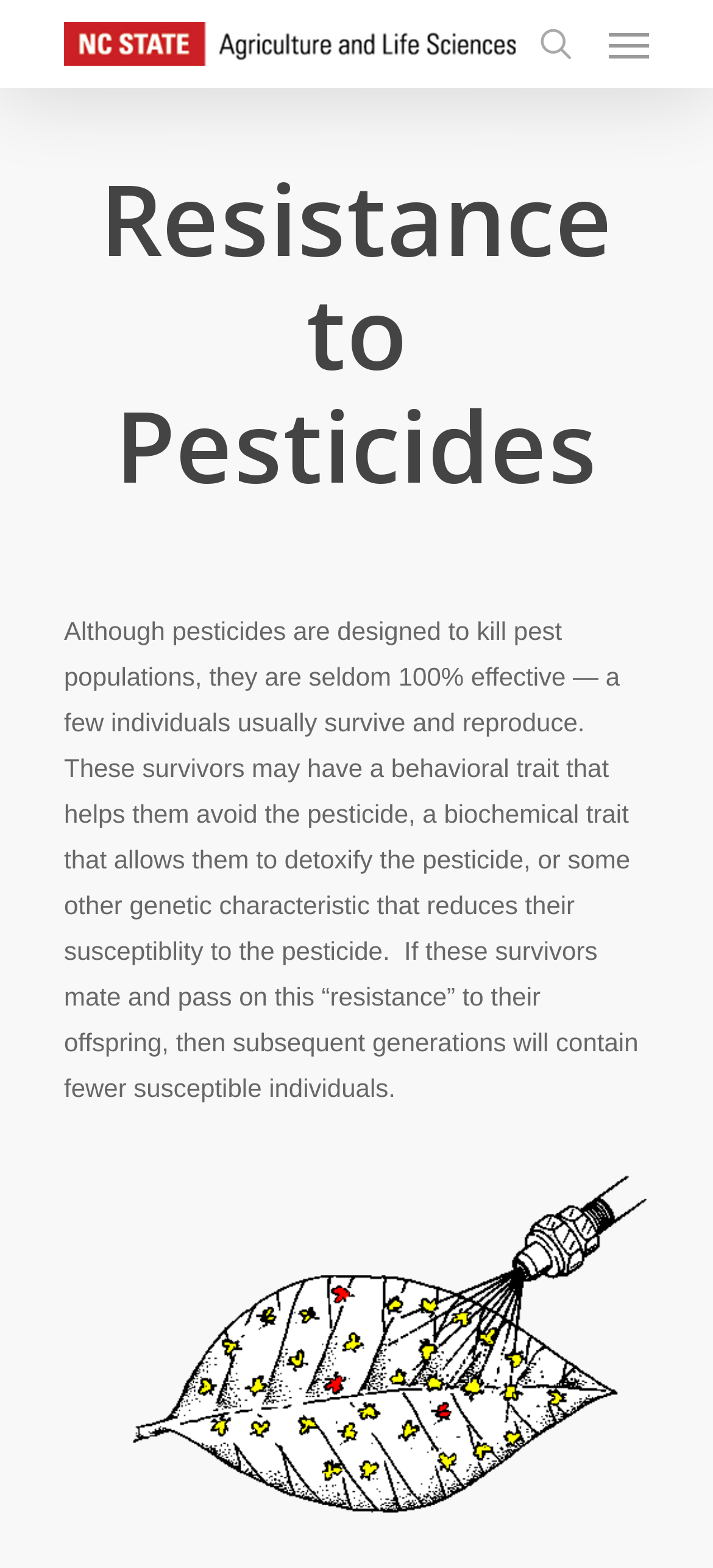What is the topic of the webpage?
Provide an in-depth answer to the question, covering all aspects.

Based on the webpage content, specifically the heading 'Resistance to Pesticides' and the text that follows, it is clear that the topic of the webpage is related to entomology, which is the study of insects. The webpage appears to be discussing the concept of resistance to pesticides in the context of general entomology.